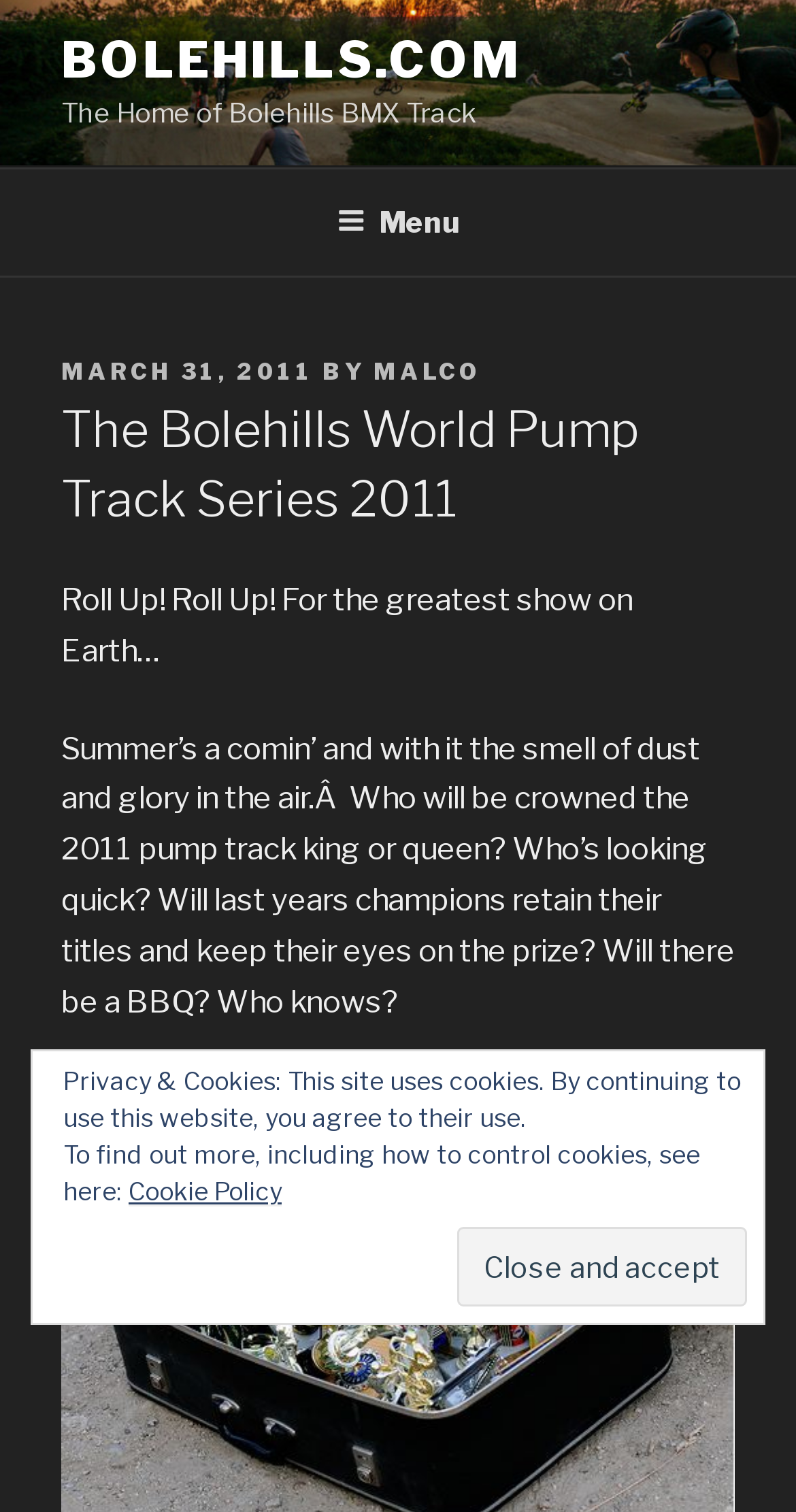Please locate and generate the primary heading on this webpage.

The Bolehills World Pump Track Series 2011